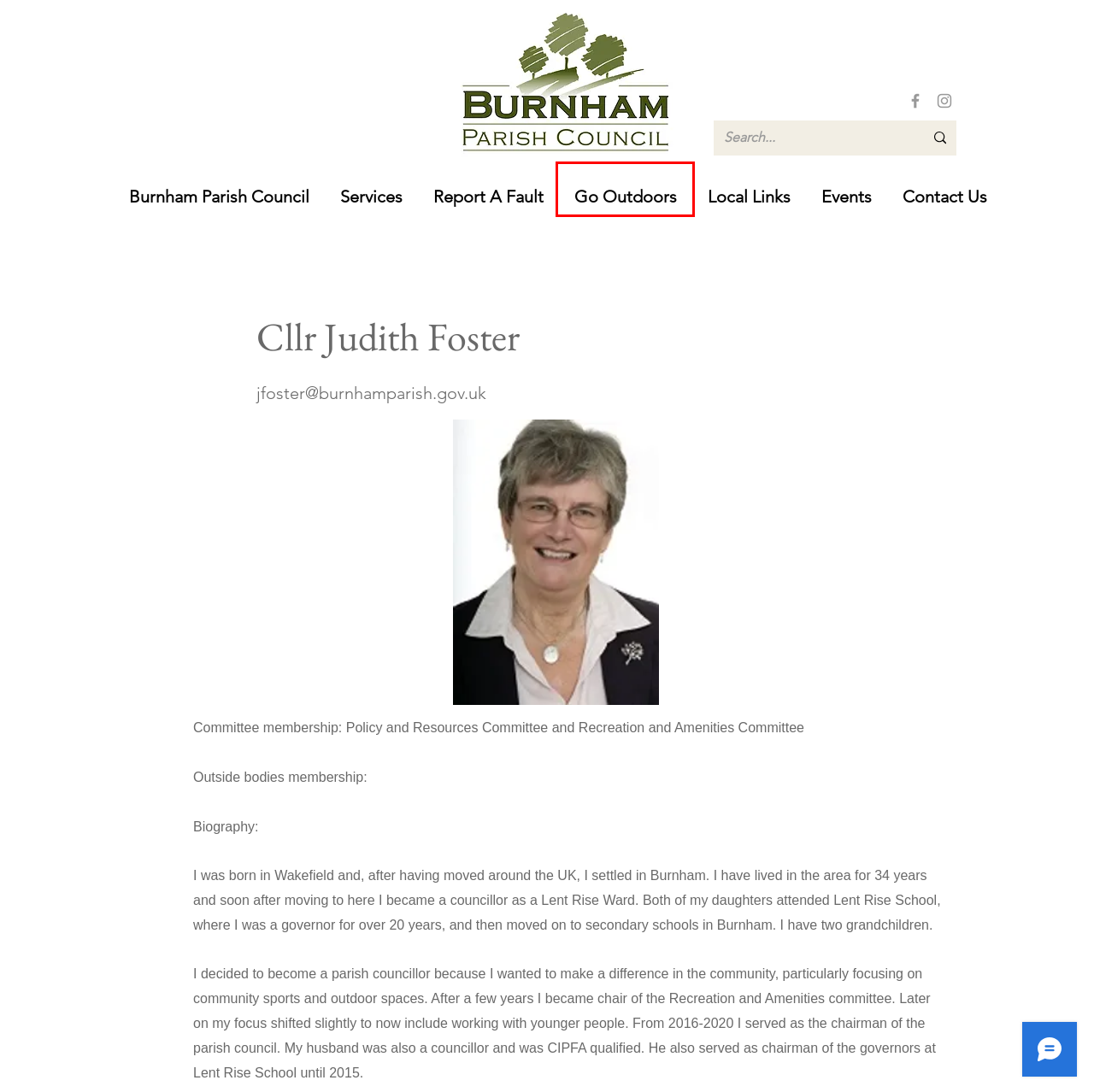Given a webpage screenshot with a red bounding box around a UI element, choose the webpage description that best matches the new webpage after clicking the element within the bounding box. Here are the candidates:
A. Go Outdoors  | Burnham Parish
B. Services  | Burnham Parish
C. Local Links  | Burnham Parish
D. Events | Burnham Parish
E. Burnham Parish Council | Burnham Parish
F. Contact Us | Burnham Parish
G. Report A Fault | Burnham Parish
H. Vacancies | Burnham Parish

A